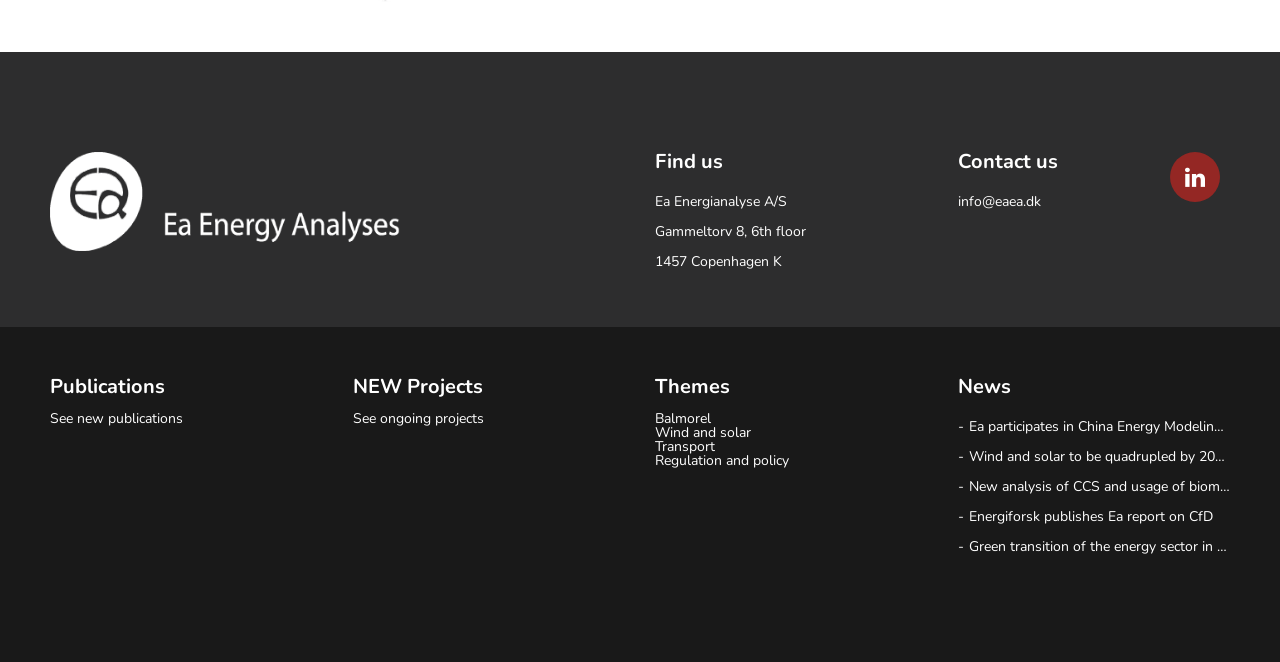What is the email address for contact?
Answer with a single word or short phrase according to what you see in the image.

info@eaea.dk